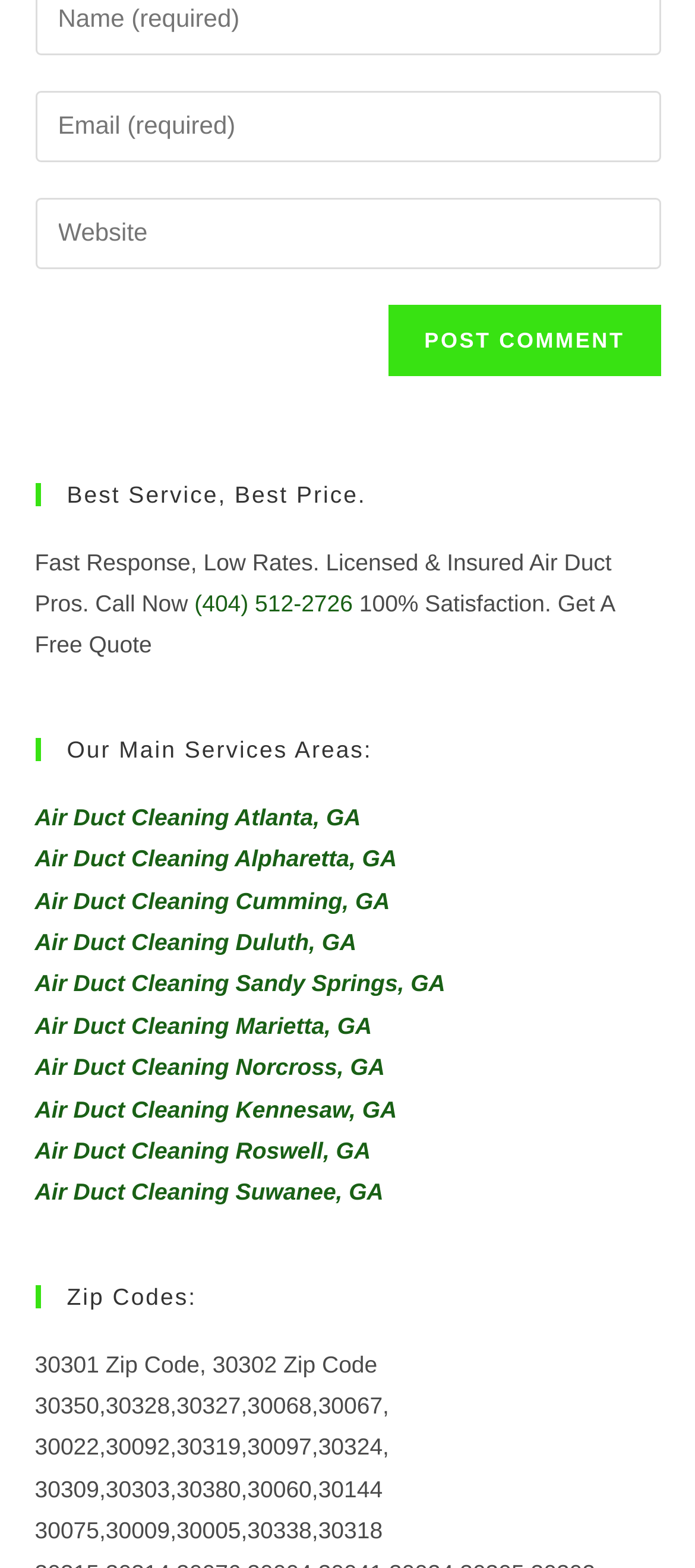How many areas are listed for air duct cleaning services?
Please craft a detailed and exhaustive response to the question.

There are 9 areas listed for air duct cleaning services, which are Atlanta, Alpharetta, Cumming, Duluth, Sandy Springs, Marietta, Norcross, Kennesaw, and Roswell, all in GA.